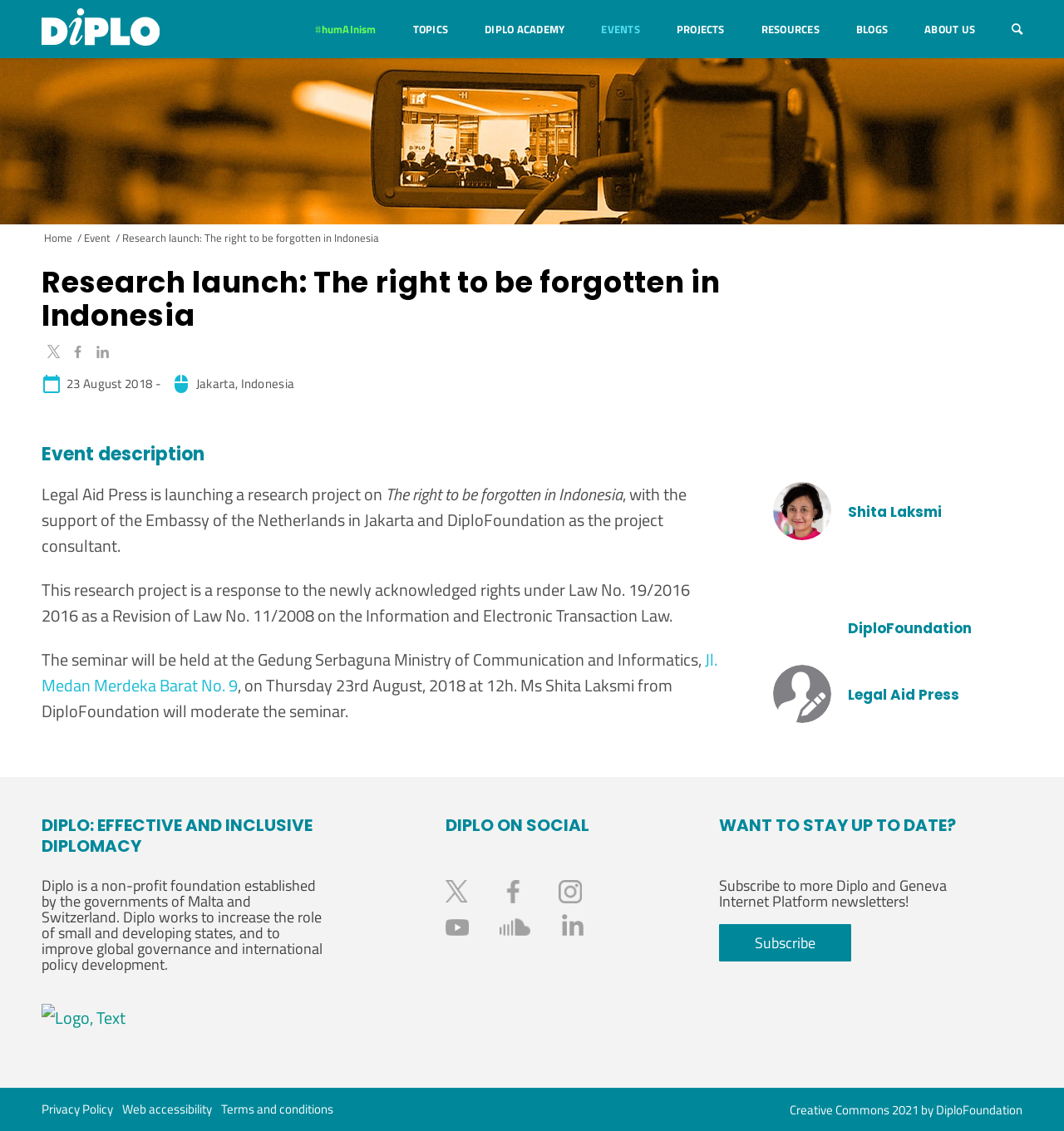Please look at the image and answer the question with a detailed explanation: What is the location of the seminar?

I found the answer by reading the event description section, which mentions that the seminar will be held at the Gedung Serbaguna Ministry of Communication and Informatics.